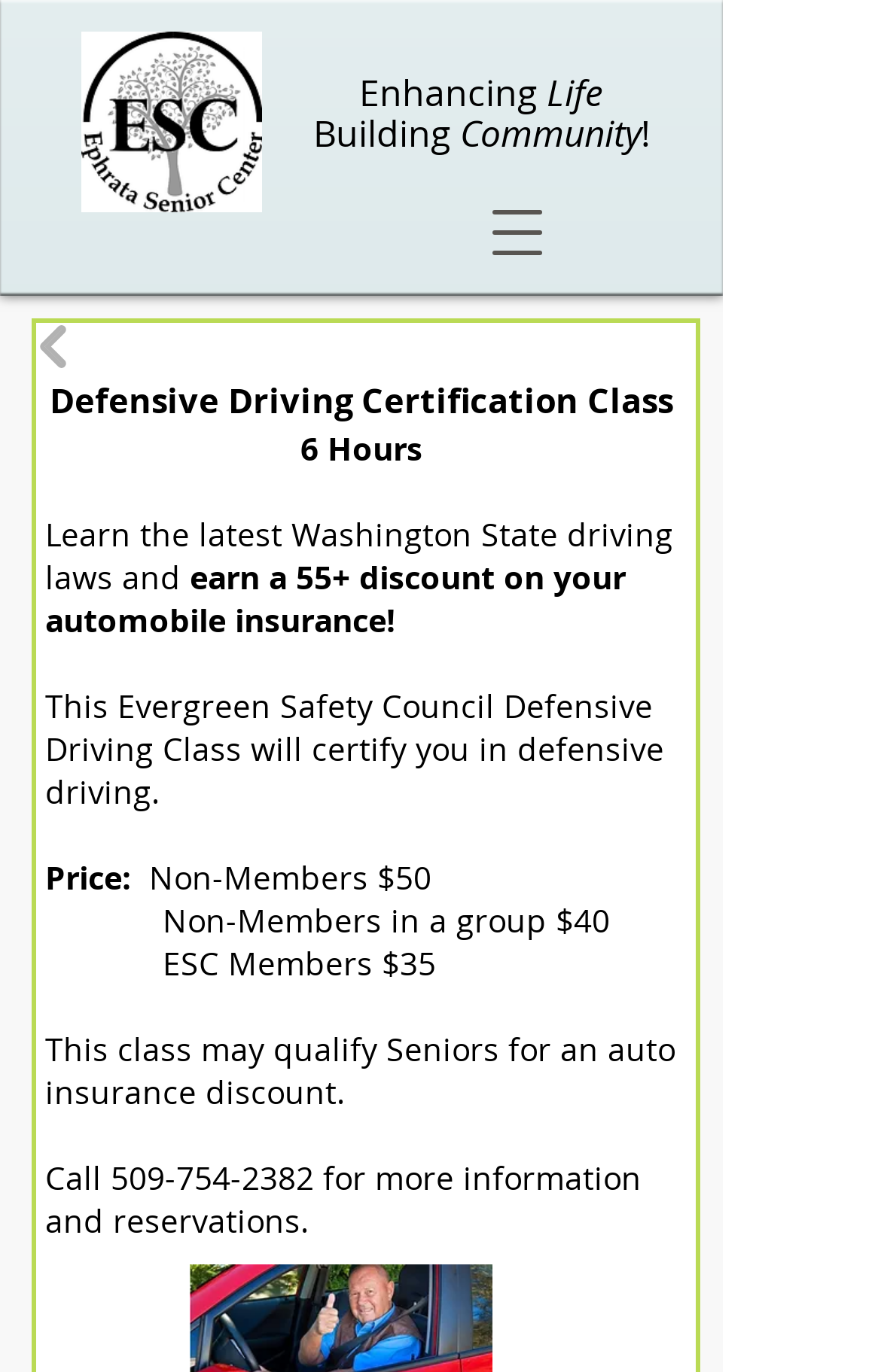How much does the Defensive Driving Class cost for ESC Members?
Give a one-word or short-phrase answer derived from the screenshot.

$35